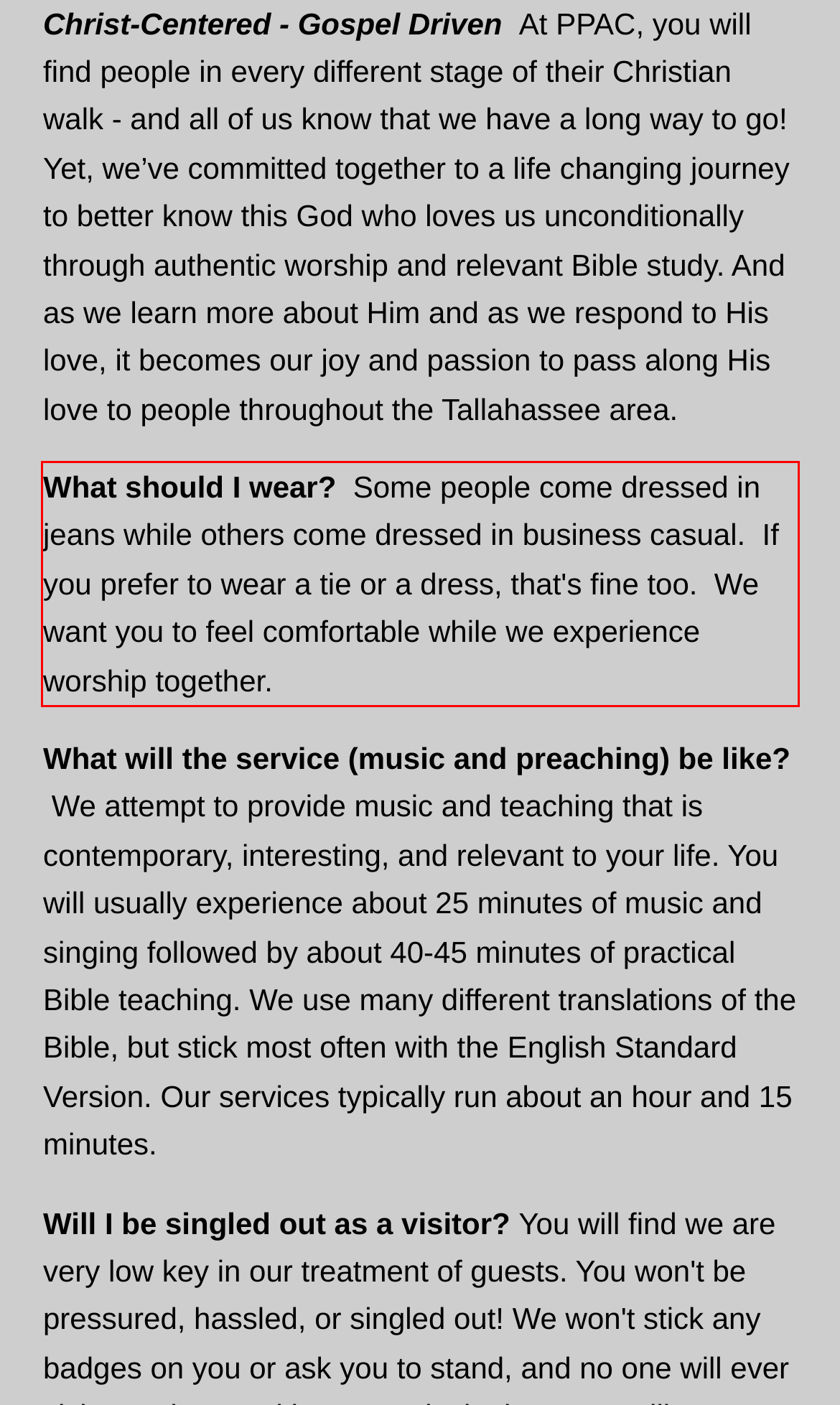From the given screenshot of a webpage, identify the red bounding box and extract the text content within it.

What should I wear? Some people come dressed in jeans while others come dressed in business casual. If you prefer to wear a tie or a dress, that's fine too. We want you to feel comfortable while we experience worship together.